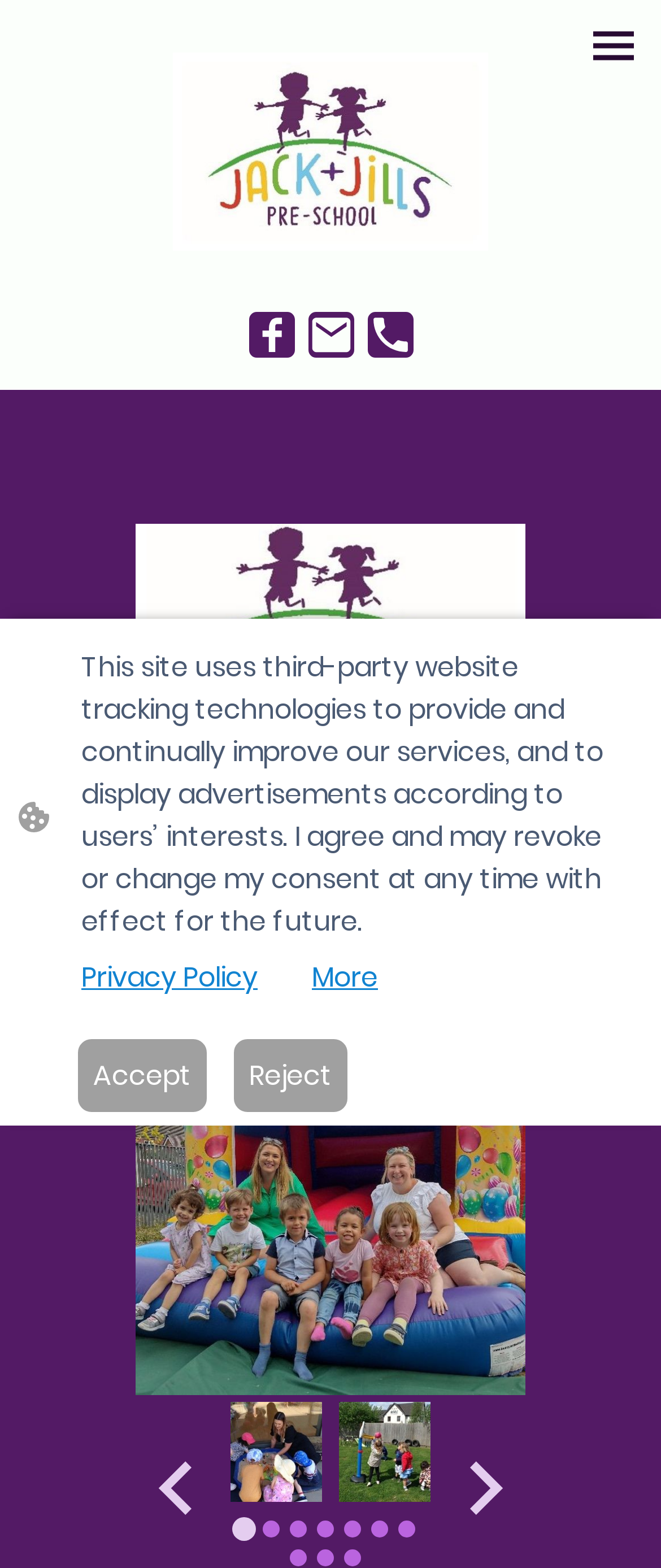Bounding box coordinates are given in the format (top-left x, top-left y, bottom-right x, bottom-right y). All values should be floating point numbers between 0 and 1. Provide the bounding box coordinate for the UI element described as: aria-label="Next slide"

[0.686, 0.931, 0.772, 0.967]